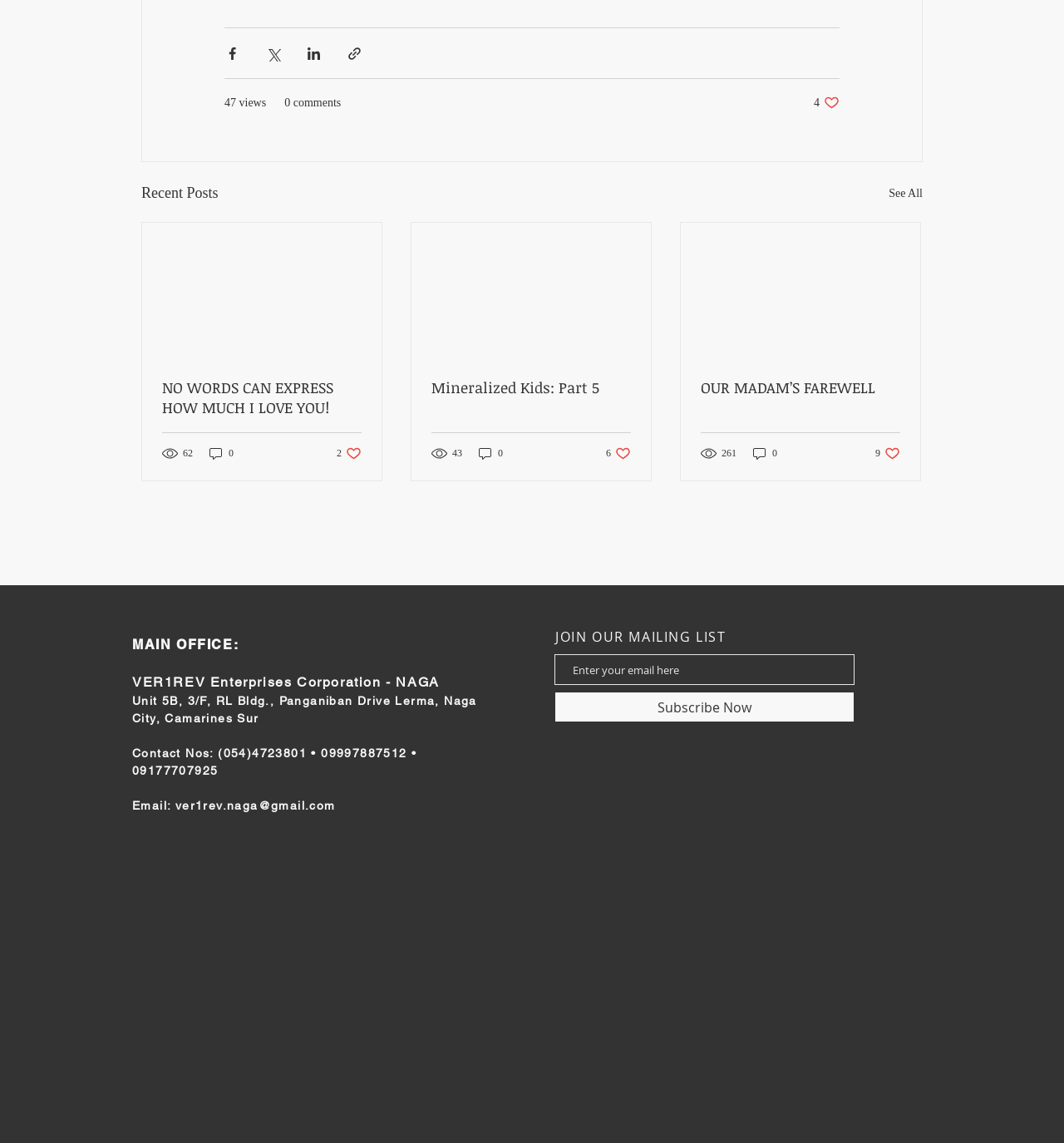What is the purpose of the textbox?
Provide a detailed answer to the question, using the image to inform your response.

The textbox is used to enter an email address to join the mailing list, as indicated by the label 'Enter your email here' and the button 'Subscribe Now'.